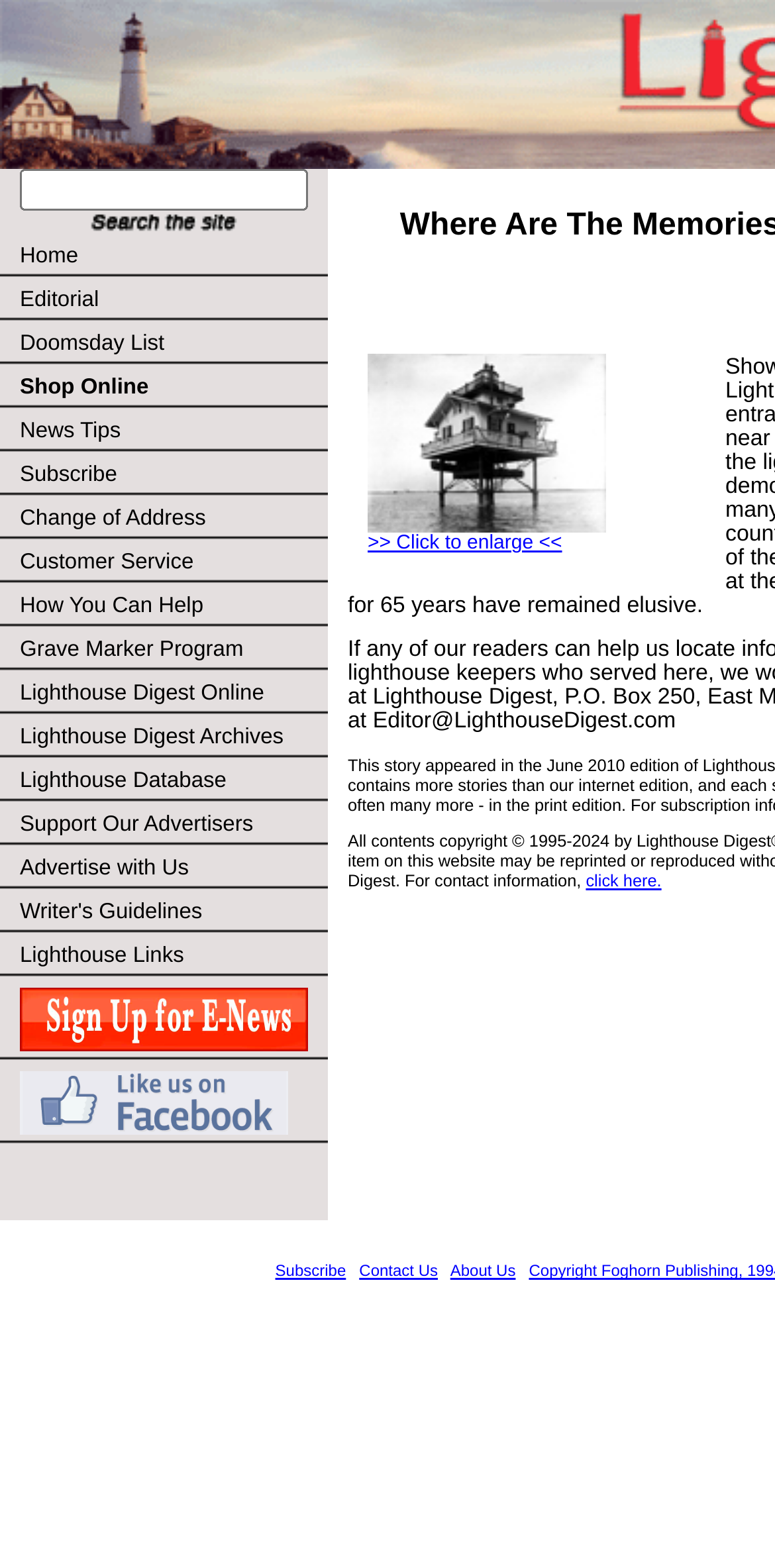Provide the bounding box coordinates for the UI element that is described by this text: "How You Can Help". The coordinates should be in the form of four float numbers between 0 and 1: [left, top, right, bottom].

[0.0, 0.373, 0.423, 0.401]